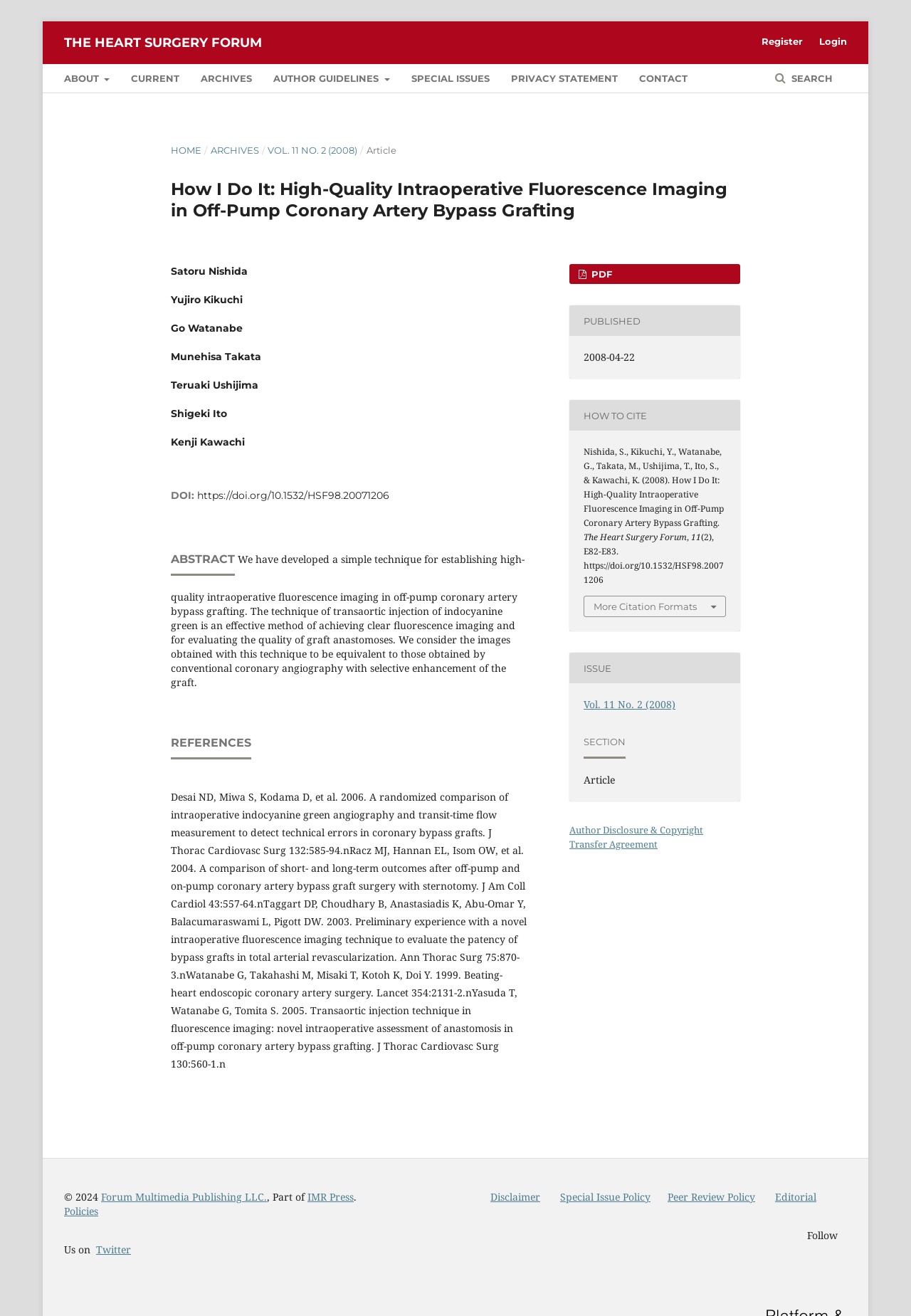Please identify the bounding box coordinates of the element that needs to be clicked to execute the following command: "Download article in PDF format". Provide the bounding box using four float numbers between 0 and 1, formatted as [left, top, right, bottom].

[0.625, 0.201, 0.812, 0.216]